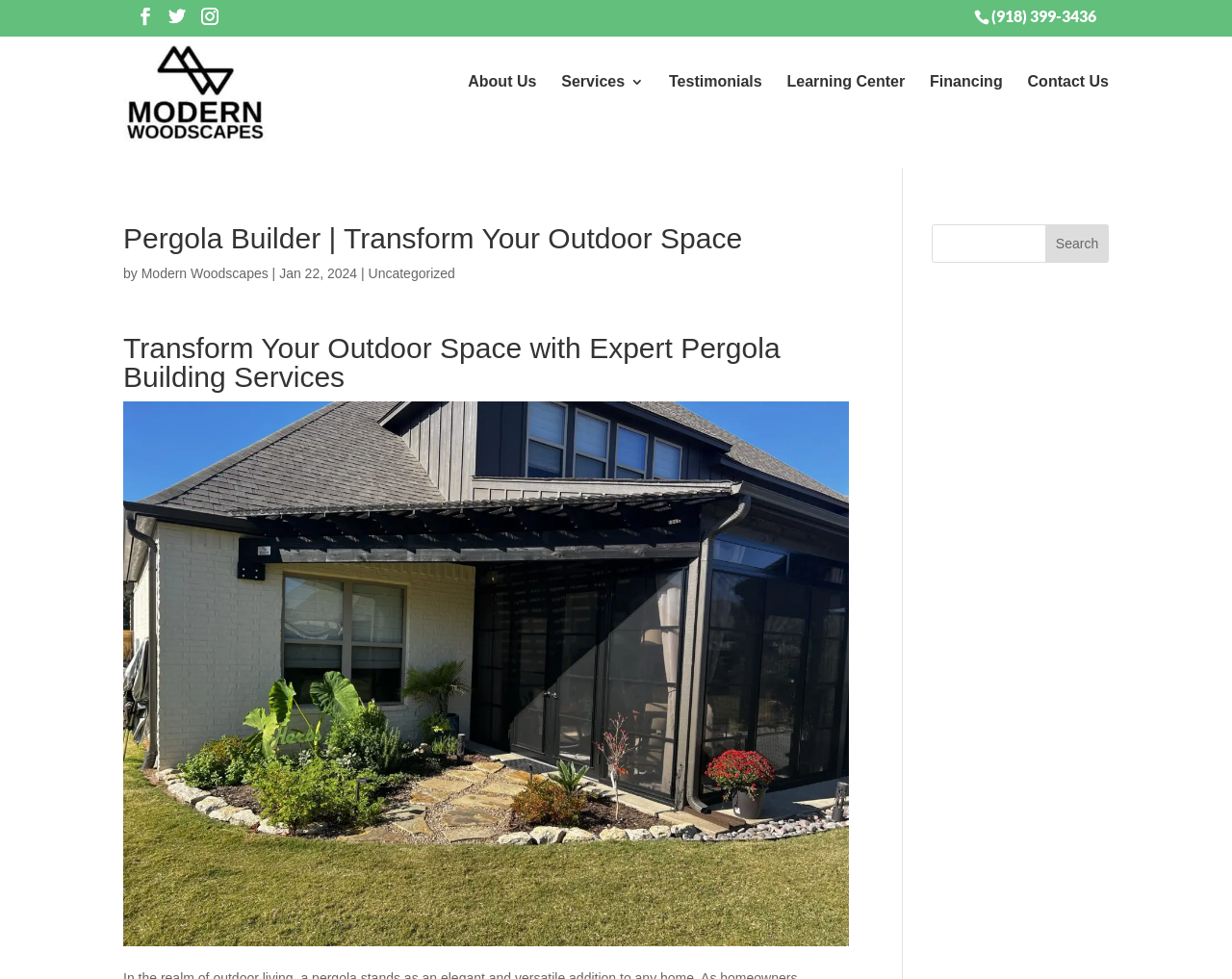Please find the bounding box coordinates of the element that needs to be clicked to perform the following instruction: "Search for something". The bounding box coordinates should be four float numbers between 0 and 1, represented as [left, top, right, bottom].

[0.756, 0.224, 0.9, 0.263]